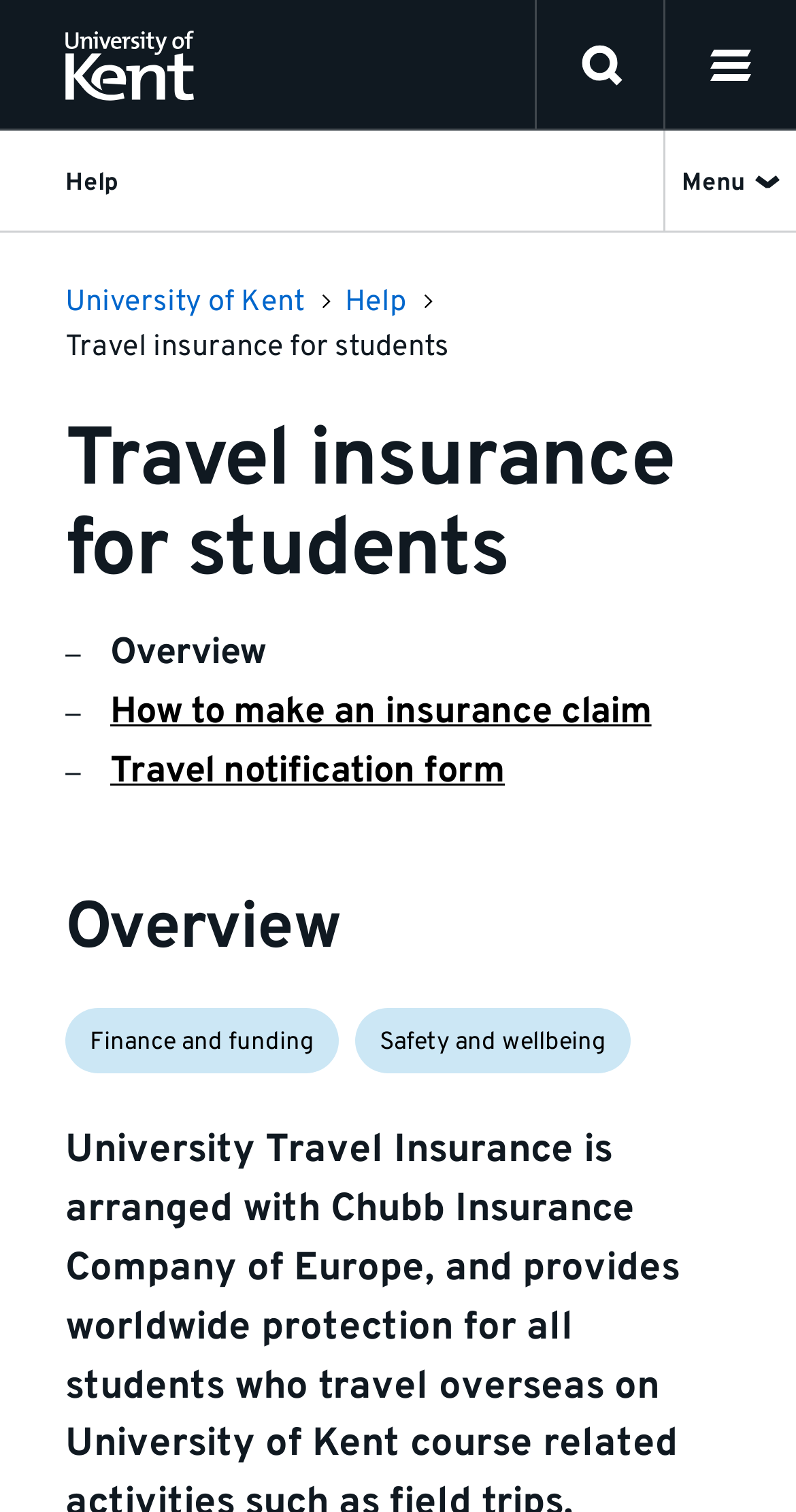Please identify the bounding box coordinates of the region to click in order to complete the given instruction: "go to university homepage". The coordinates should be four float numbers between 0 and 1, i.e., [left, top, right, bottom].

[0.0, 0.0, 0.326, 0.086]